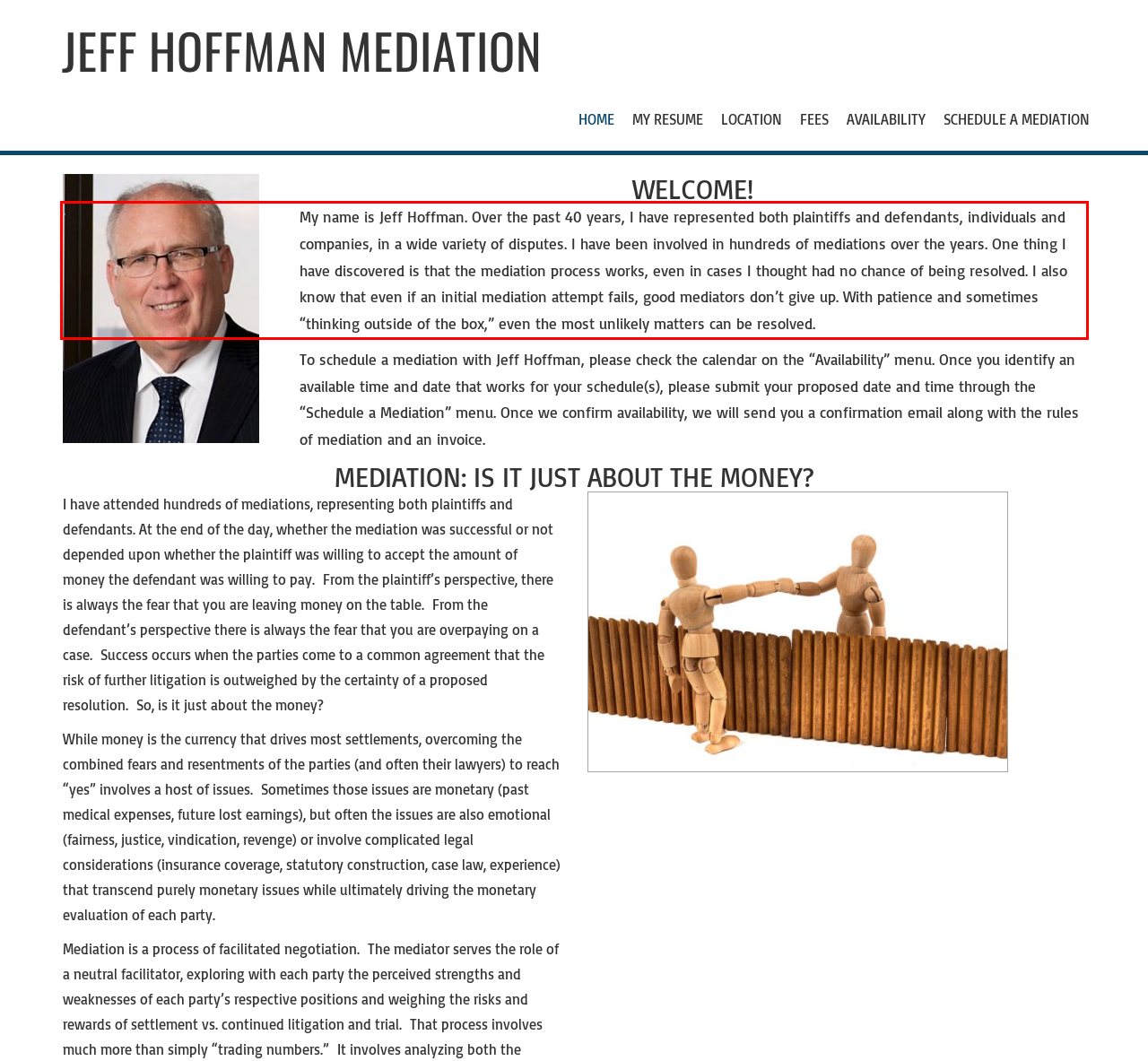Given a screenshot of a webpage with a red bounding box, extract the text content from the UI element inside the red bounding box.

My name is Jeff Hoffman. Over the past 40 years, I have represented both plaintiffs and defendants, individuals and companies, in a wide variety of disputes. I have been involved in hundreds of mediations over the years. One thing I have discovered is that the mediation process works, even in cases I thought had no chance of being resolved. I also know that even if an initial mediation attempt fails, good mediators don’t give up. With patience and sometimes “thinking outside of the box,” even the most unlikely matters can be resolved.